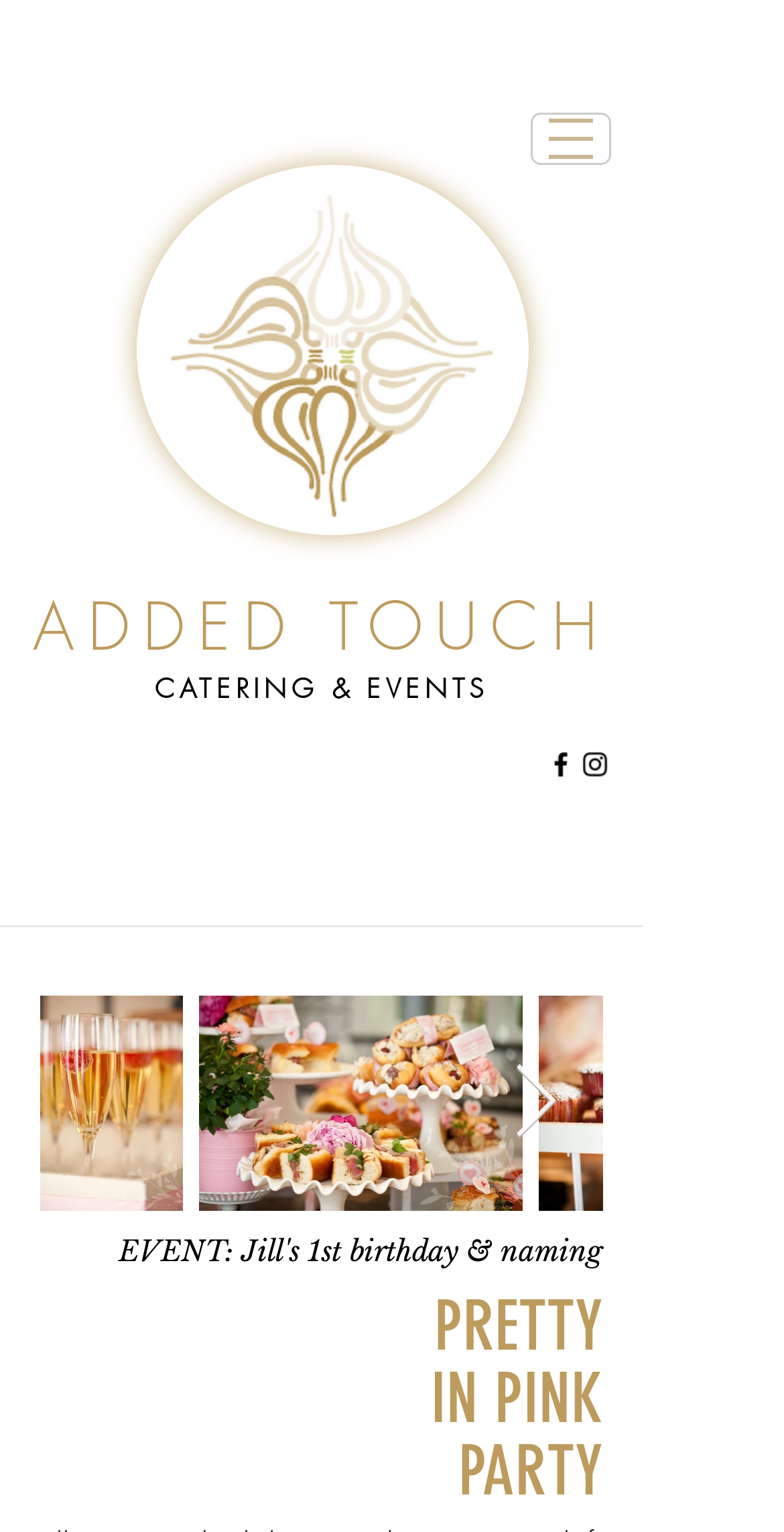Explain the features and main sections of the webpage comprehensively.

The webpage is about a "Pretty in Pink Party" event, specifically Jill's 1st birthday and naming celebration. At the top, there is a heading "ADDED TOUCH" which is also a link. Below it, there is a button to open the navigation menu. 

To the right of the navigation button, there is a heading "CATERING & EVENTS" which is also a link. Below this heading, there is an image "Added Touch Gold 9-10-19.png" taking up a significant portion of the page. 

On the top right corner, there is a social bar with links to Facebook and Instagram, each accompanied by their respective icons. 

In the middle of the page, there are two rows of images. The first row has two images, "June 21, 2011_120959.jpg" and "June 21, 2011_120454.jpg", which are also buttons. The second row has a "Next Item" button with an icon. 

At the bottom of the page, there are two headings. The first one is "EVENT: Jill's 1st birthday & naming" and the second one is "PRETTY IN PINK PARTY".